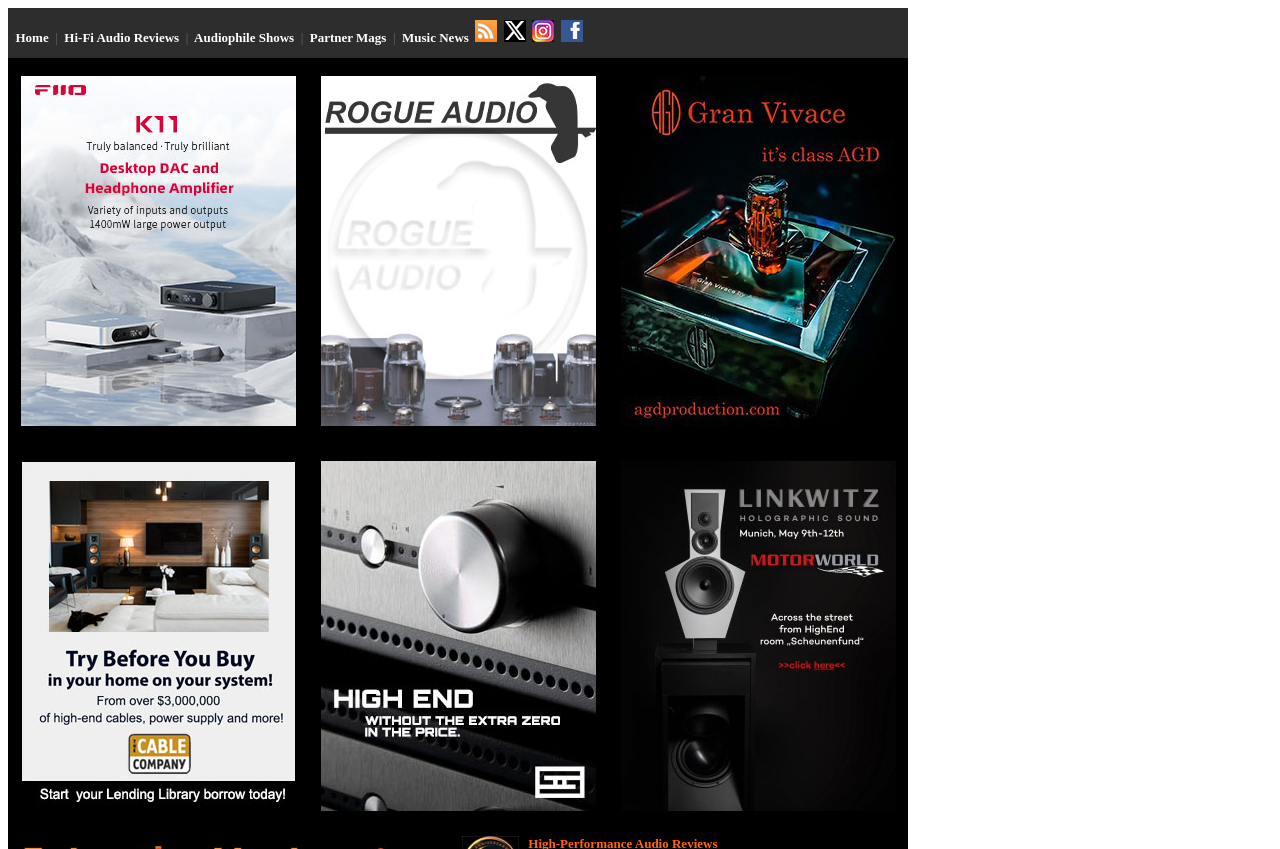Mark the bounding box of the element that matches the following description: "Home".

[0.012, 0.035, 0.038, 0.053]